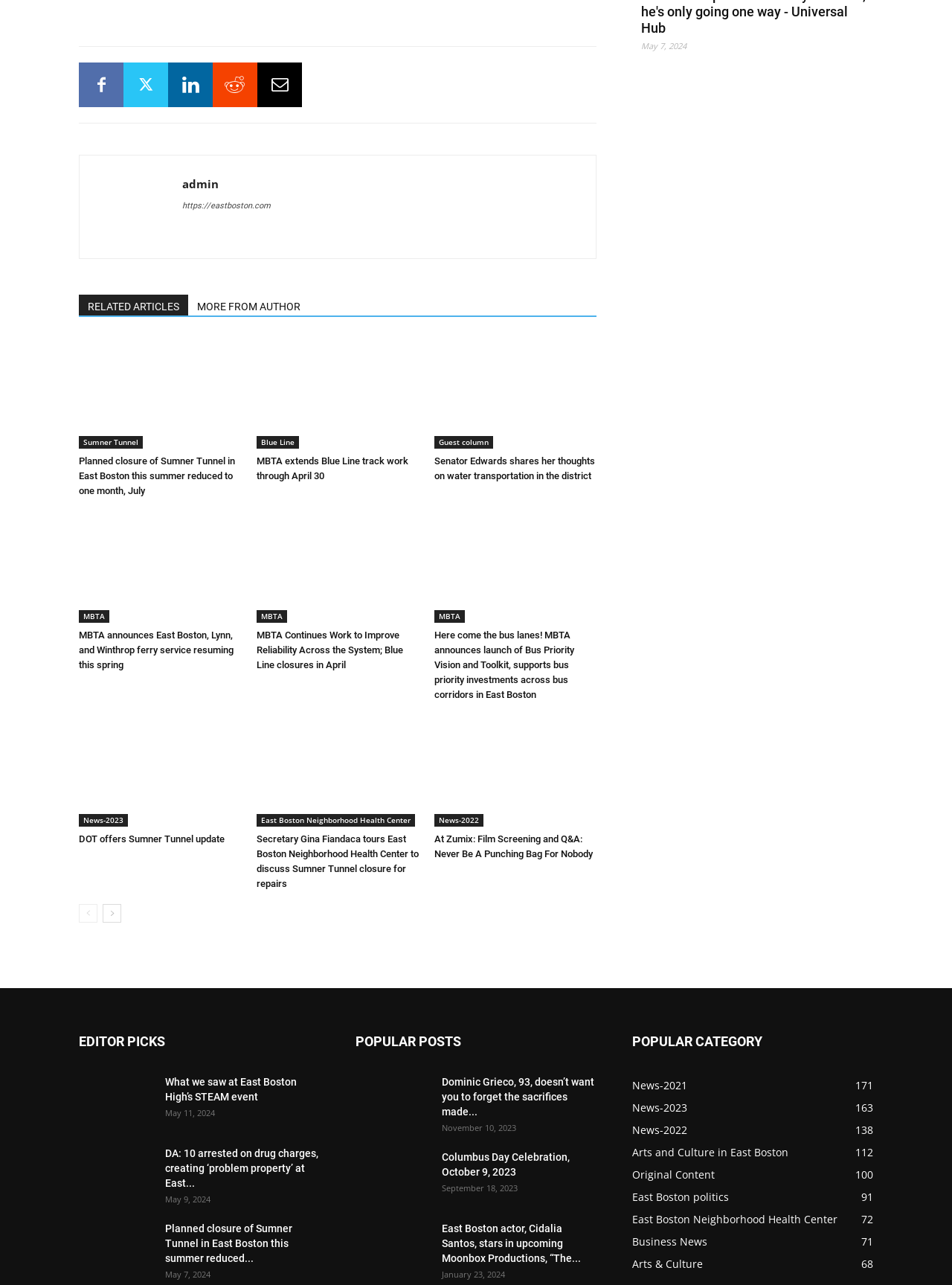Please give a concise answer to this question using a single word or phrase: 
How many links are there in the footer?

6